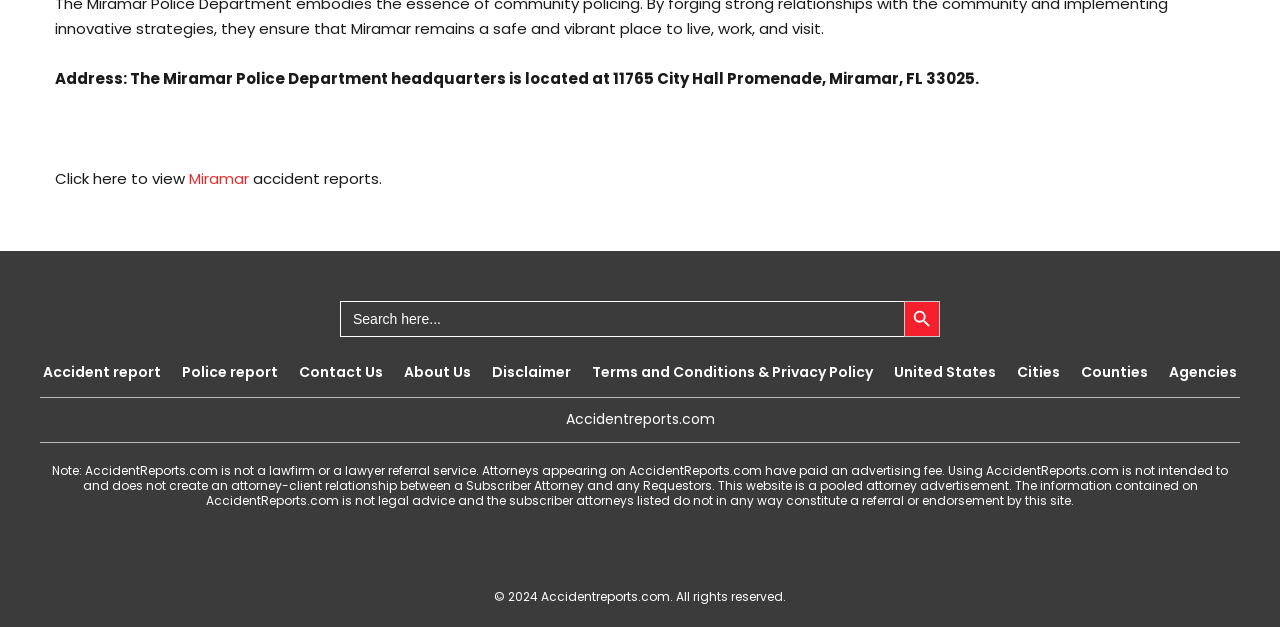Determine the bounding box coordinates for the clickable element to execute this instruction: "Search for accident reports". Provide the coordinates as four float numbers between 0 and 1, i.e., [left, top, right, bottom].

[0.266, 0.48, 0.734, 0.576]